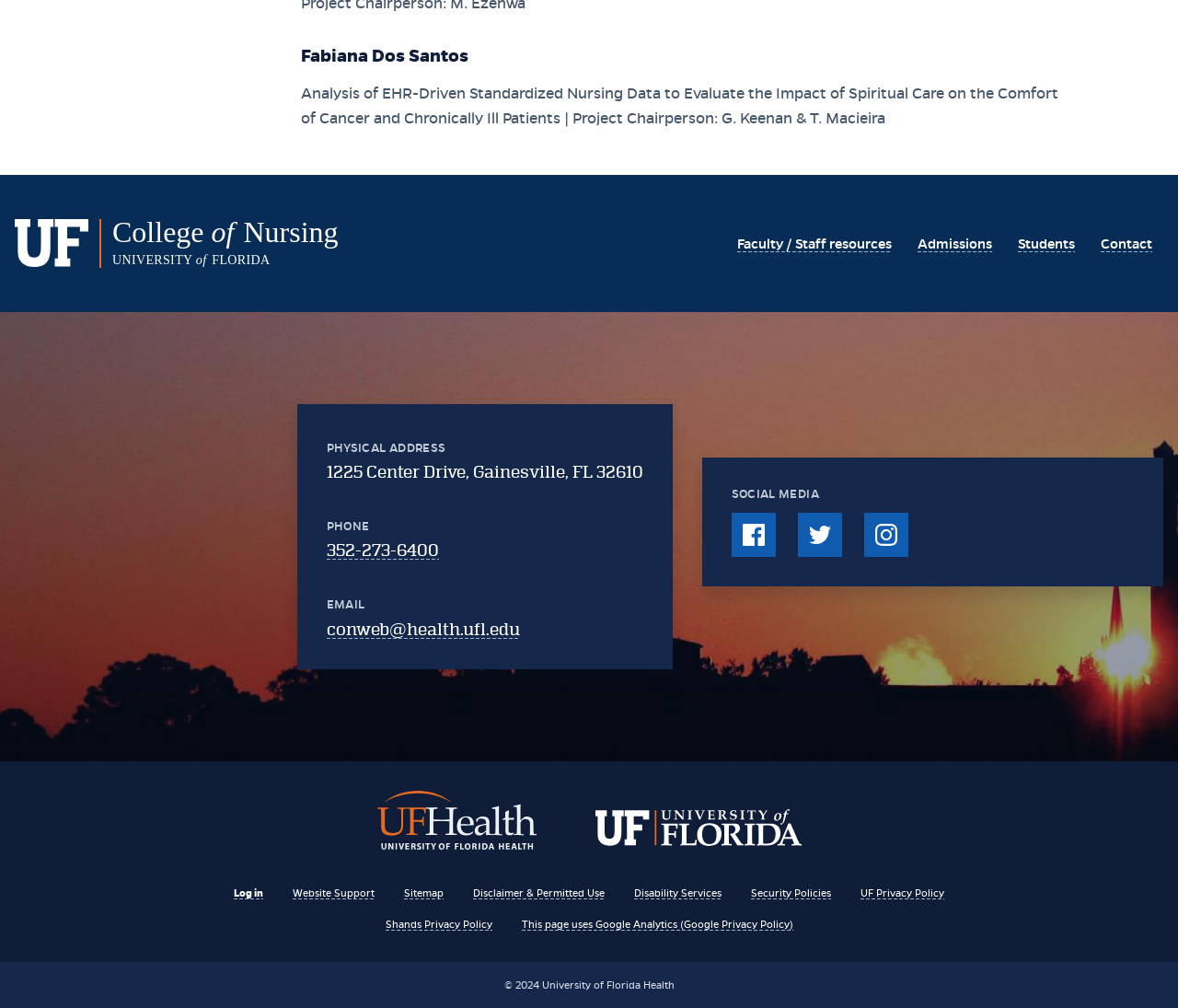What is the email address of the College of Nursing?
Could you answer the question with a detailed and thorough explanation?

The email address can be found in the link element with the text 'conweb@health.ufl.edu', which is a child element of the DescriptionListDetail element with the text 'EMAIL'.